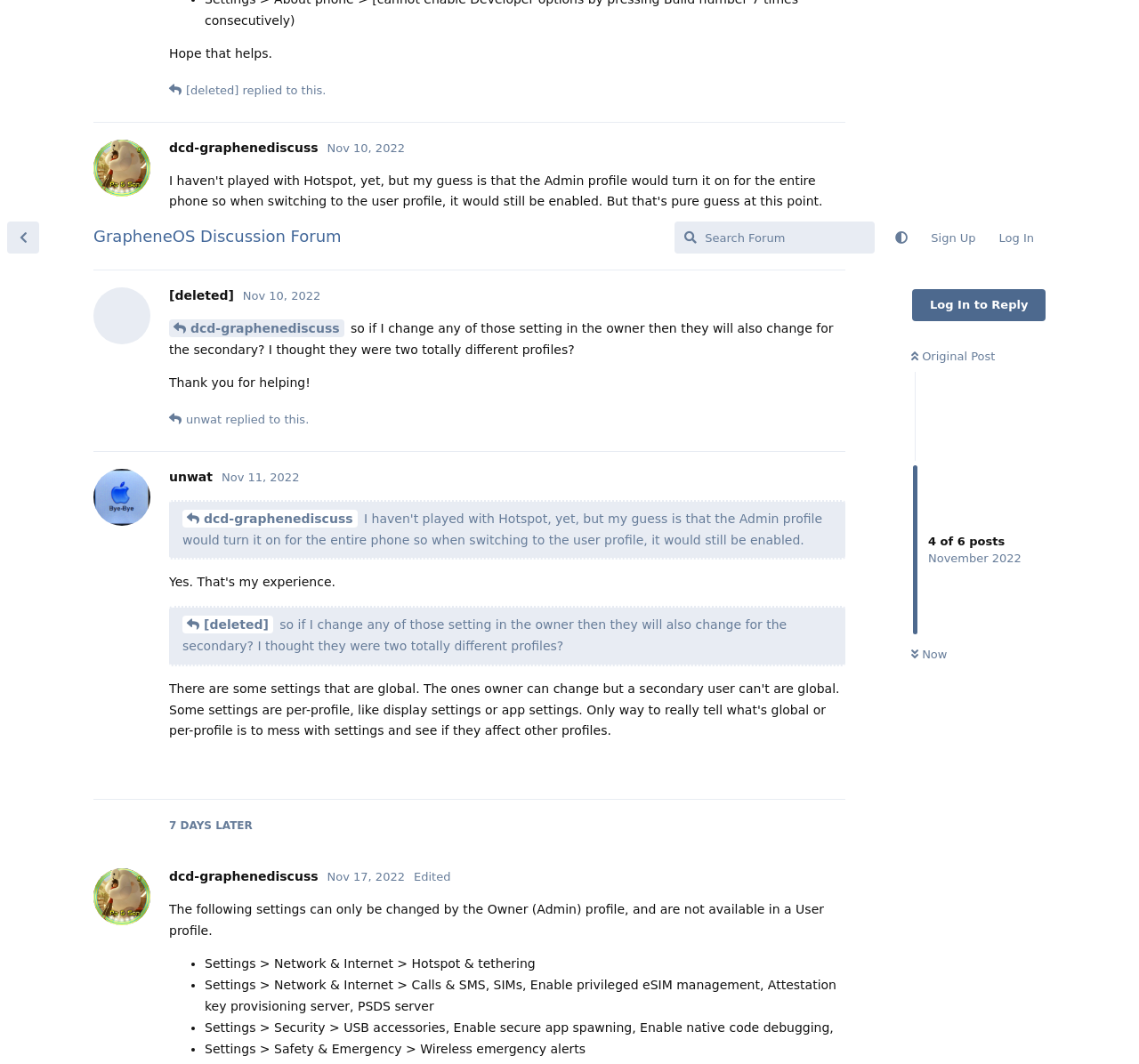Given the element description "View All Post" in the screenshot, predict the bounding box coordinates of that UI element.

None